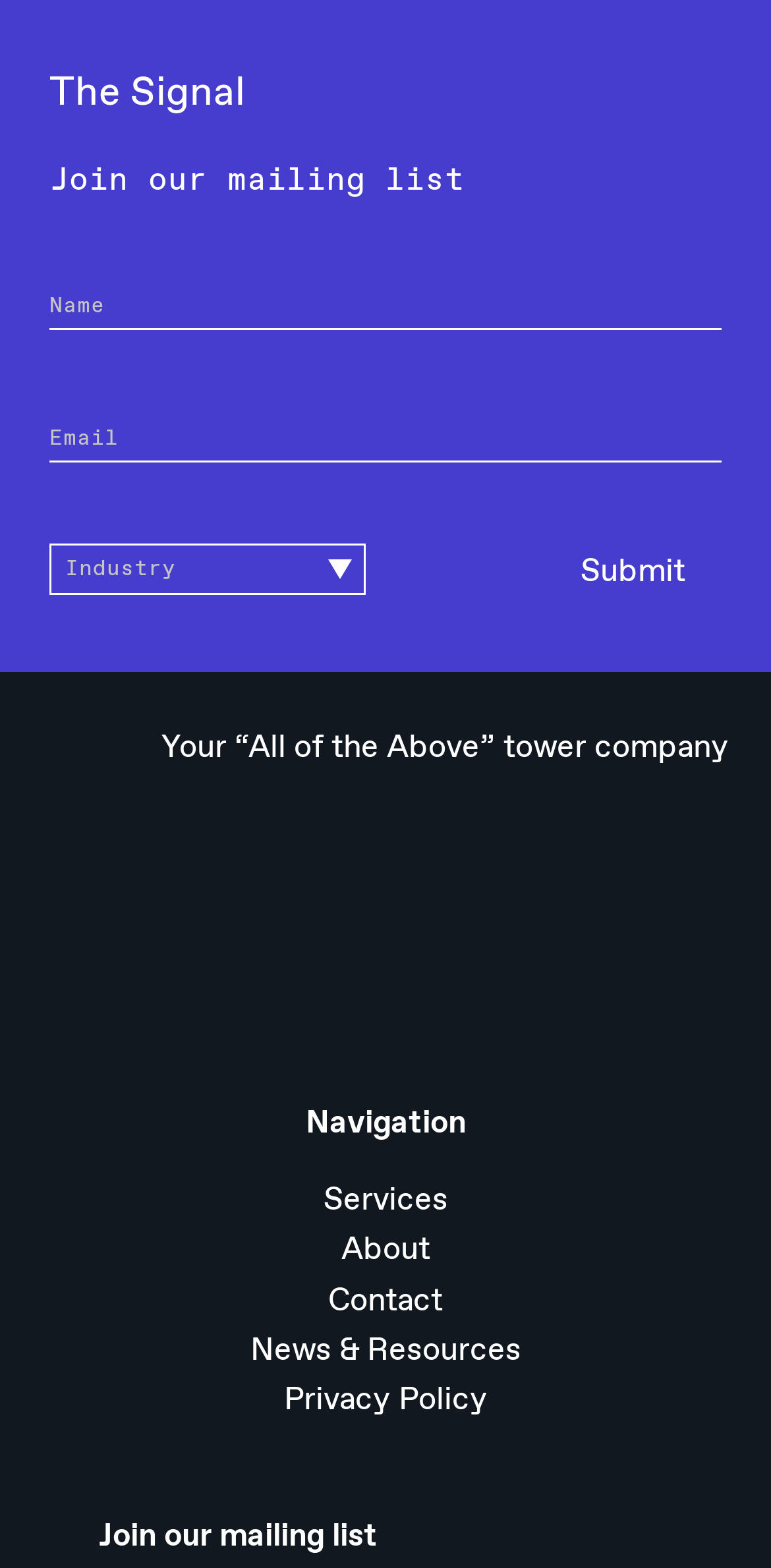Respond to the following question using a concise word or phrase: 
What is the company's logo?

arcadia logo